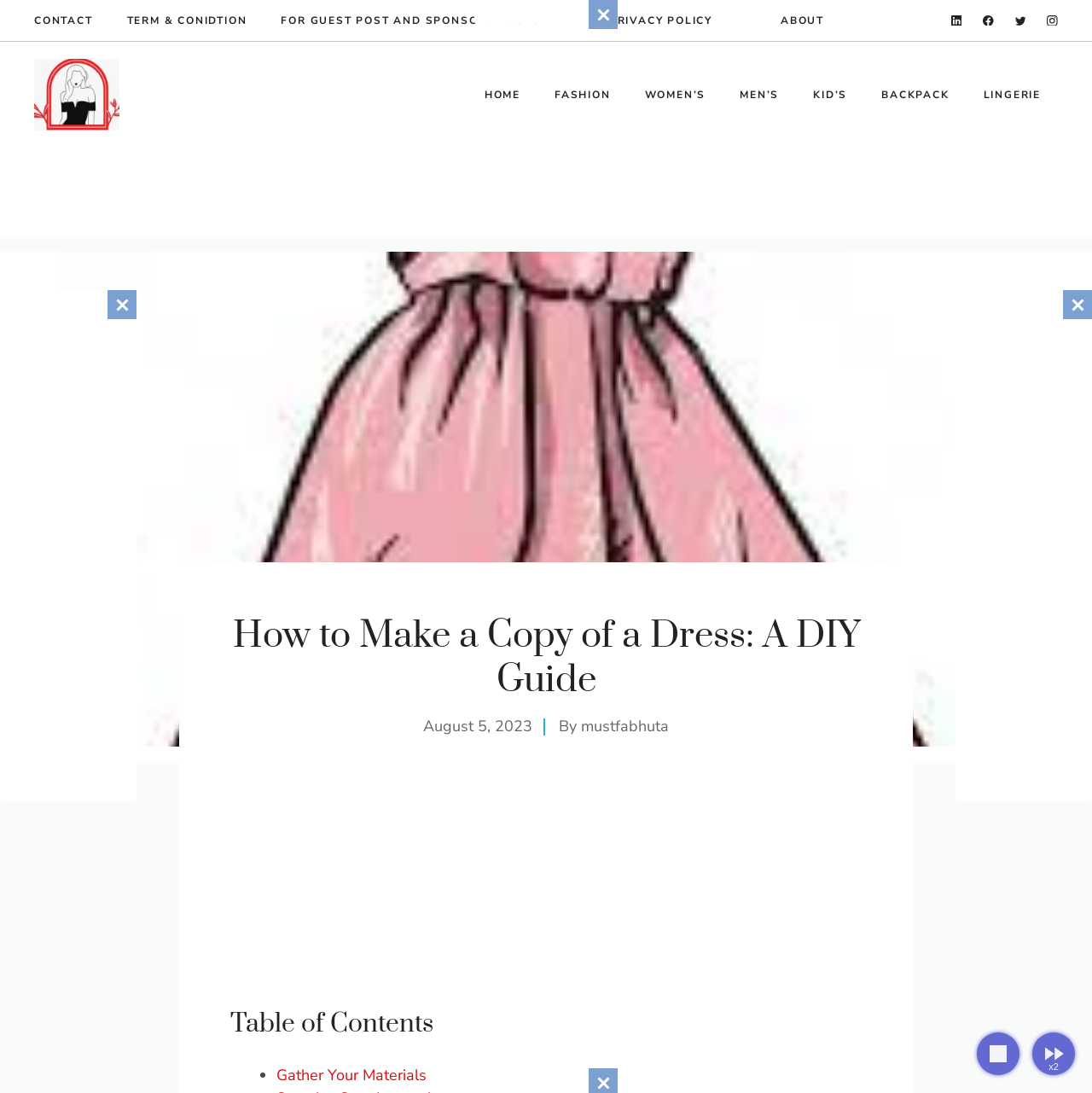Please specify the coordinates of the bounding box for the element that should be clicked to carry out this instruction: "Read the PRIVACY POLICY". The coordinates must be four float numbers between 0 and 1, formatted as [left, top, right, bottom].

[0.558, 0.012, 0.652, 0.026]